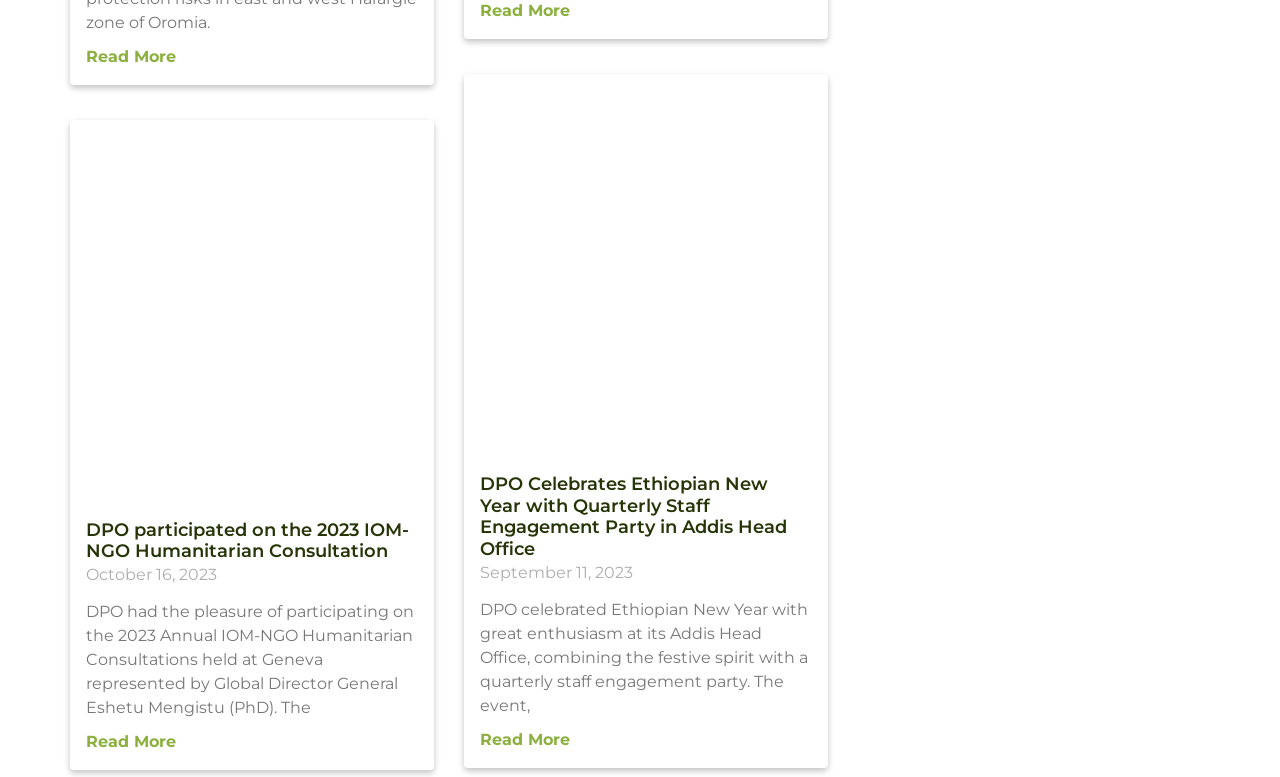Carefully examine the image and provide an in-depth answer to the question: How many 'Read More' links are on the page?

I counted the number of 'Read More' links on the page by looking at the link elements with the text 'Read More' and found three of them.